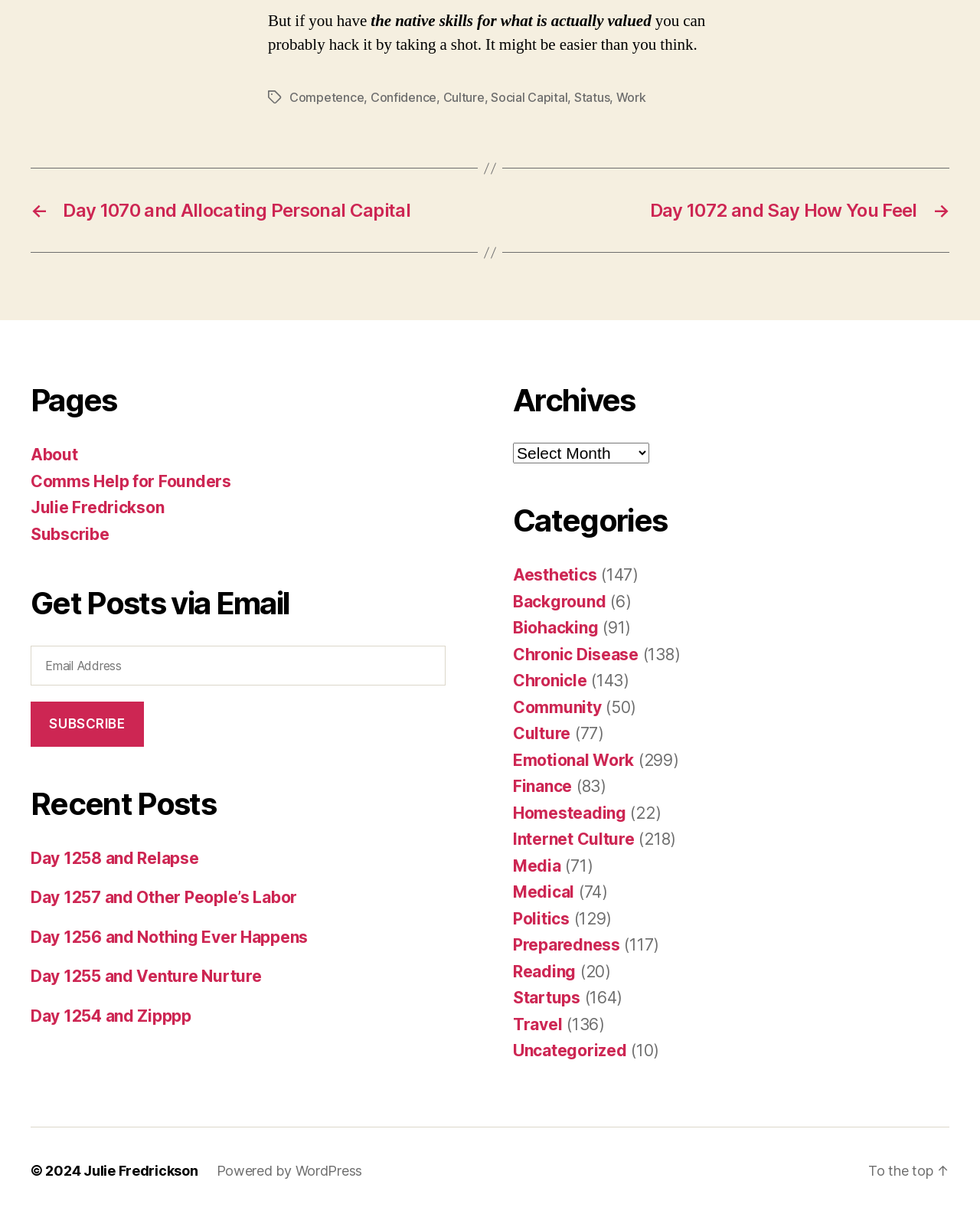Determine the bounding box coordinates for the region that must be clicked to execute the following instruction: "Click on the 'About' link".

[0.031, 0.367, 0.079, 0.382]